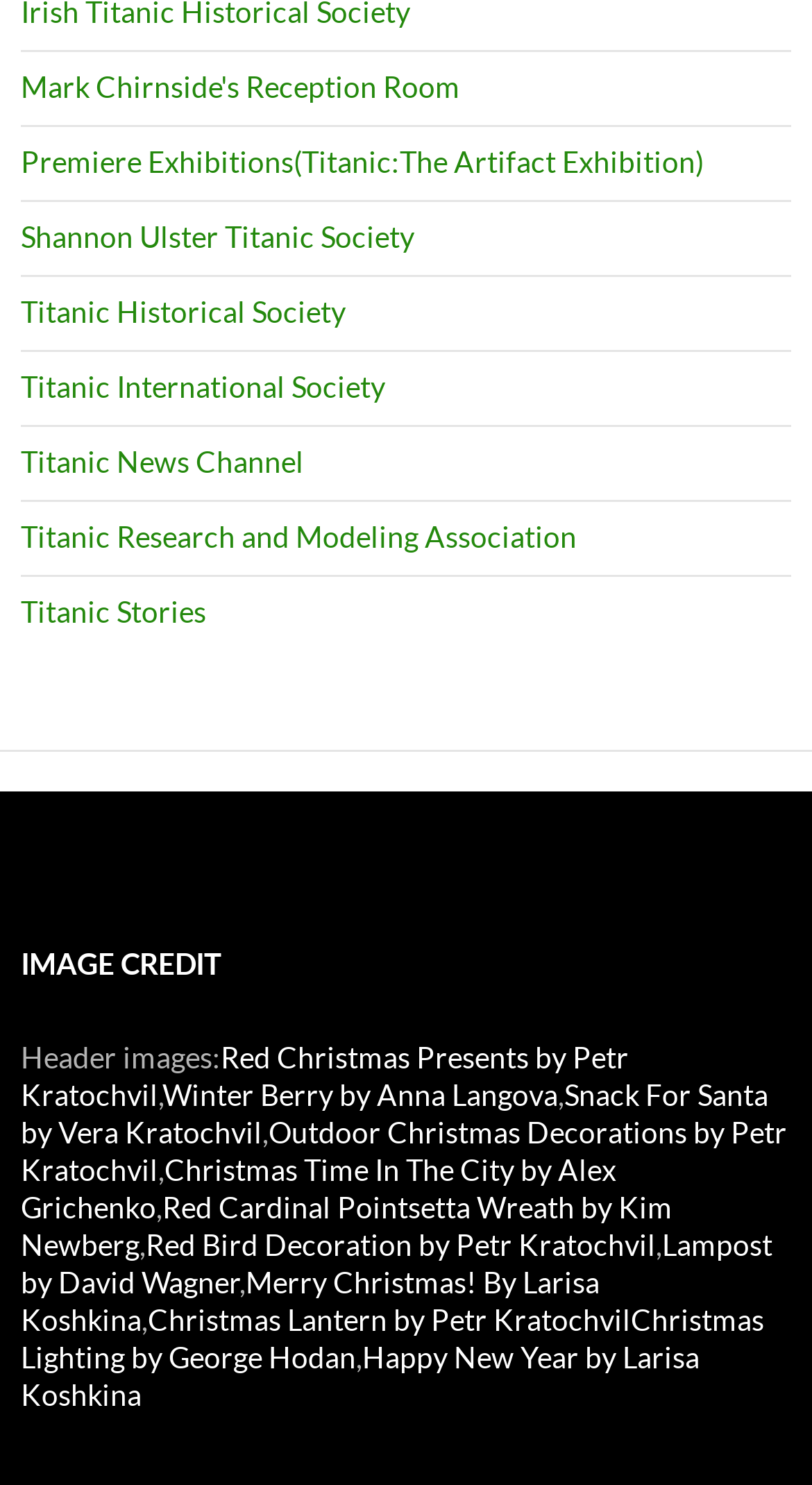What is the purpose of the links on the webpage?
Provide a short answer using one word or a brief phrase based on the image.

To provide image credits